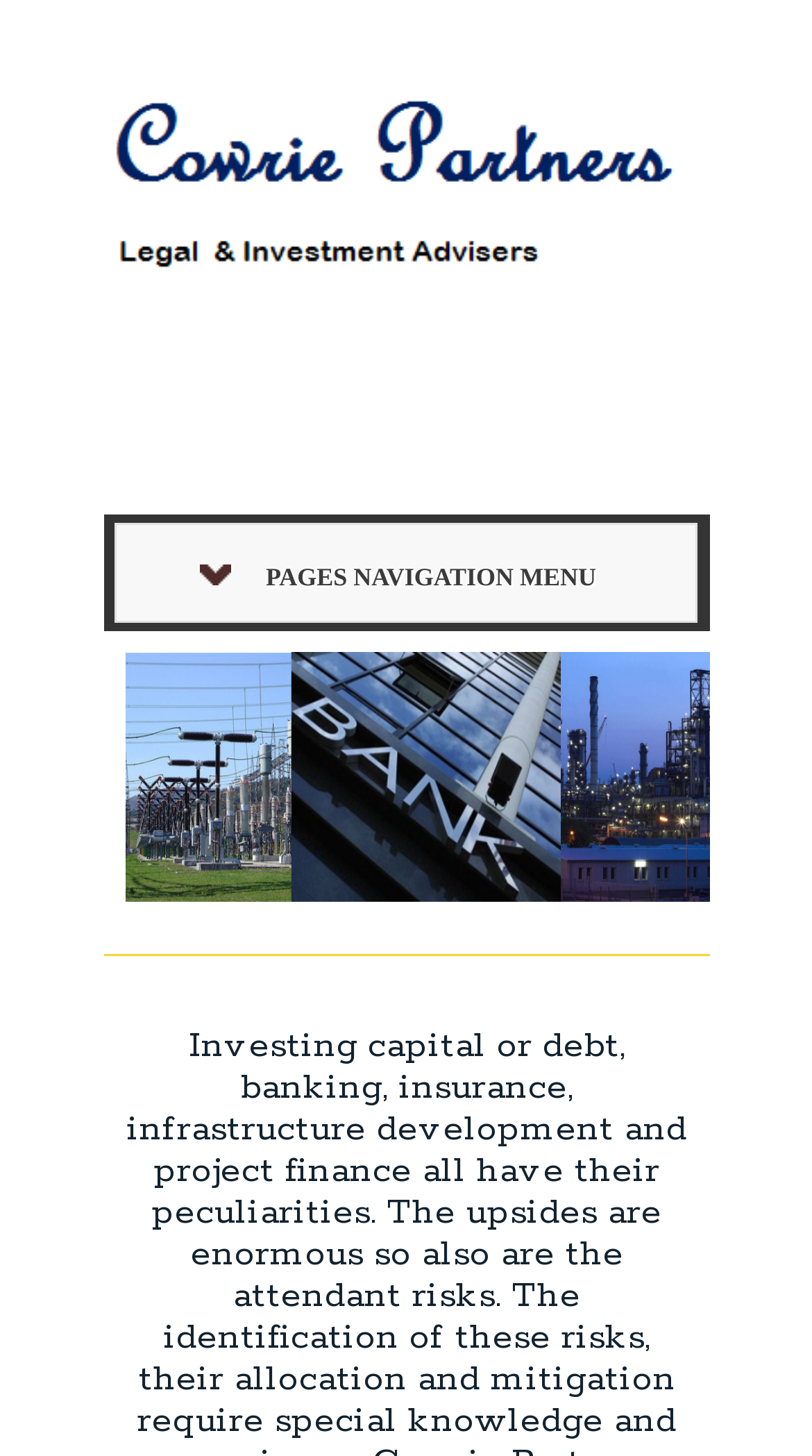Extract the bounding box coordinates for the UI element described by the text: "alt="Slide Image 1"". The coordinates should be in the form of [left, top, right, bottom] with values between 0 and 1.

[0.154, 0.448, 0.874, 0.62]